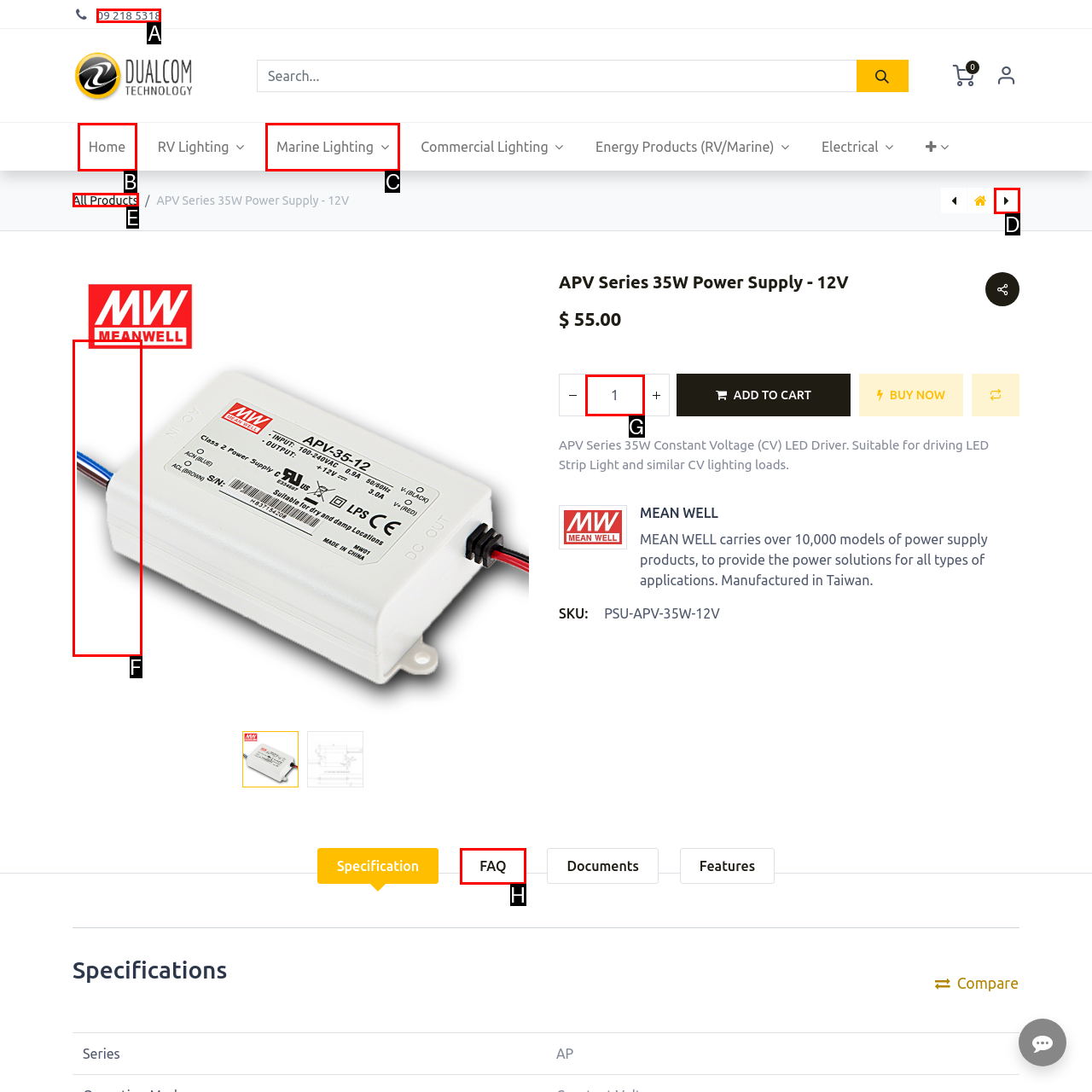Tell me which one HTML element best matches the description: input value="1" name="add_qty" value="1"
Answer with the option's letter from the given choices directly.

G